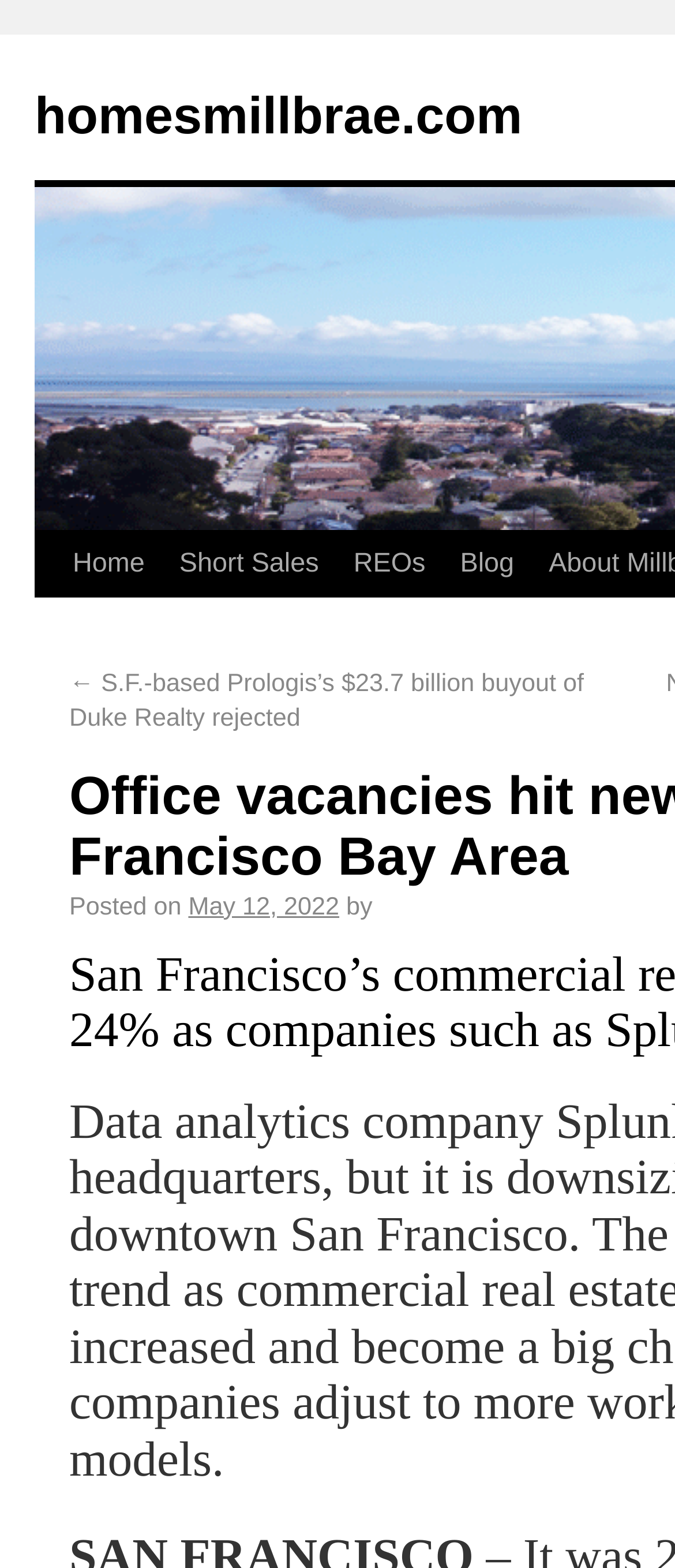Explain the webpage's layout and main content in detail.

The webpage appears to be a news article or blog post about commercial real estate in the San Francisco Bay Area. At the top of the page, there is a header section with a link to the website's homepage, "homesmillbrae.com", situated near the top-left corner. Below this, there are four navigation links: "Home", "Short Sales", "REOs", and "Blog", aligned horizontally and centered near the top of the page.

The main content of the page is a news article, with a title that is not explicitly stated in the accessibility tree. However, the meta description suggests that the article is about San Francisco's commercial real estate vacancy rate hitting 24% and companies like Splunk downsizing.

Below the navigation links, there is a section that appears to be a preview or summary of a related news article. This section contains a link to the full article, titled "← S.F.-based Prologis’s $23.7 billion buyout of Duke Realty rejected", situated near the top-center of the page. To the right of this link, there is a static text element that reads "Posted on", followed by a link to the date "May 12, 2022". Further to the right, there is another static text element that reads "by", but the author's name is not specified.

There are no images mentioned in the accessibility tree, but it is possible that they may be present on the webpage. Overall, the webpage appears to be a news article or blog post with a simple layout and minimal graphics.